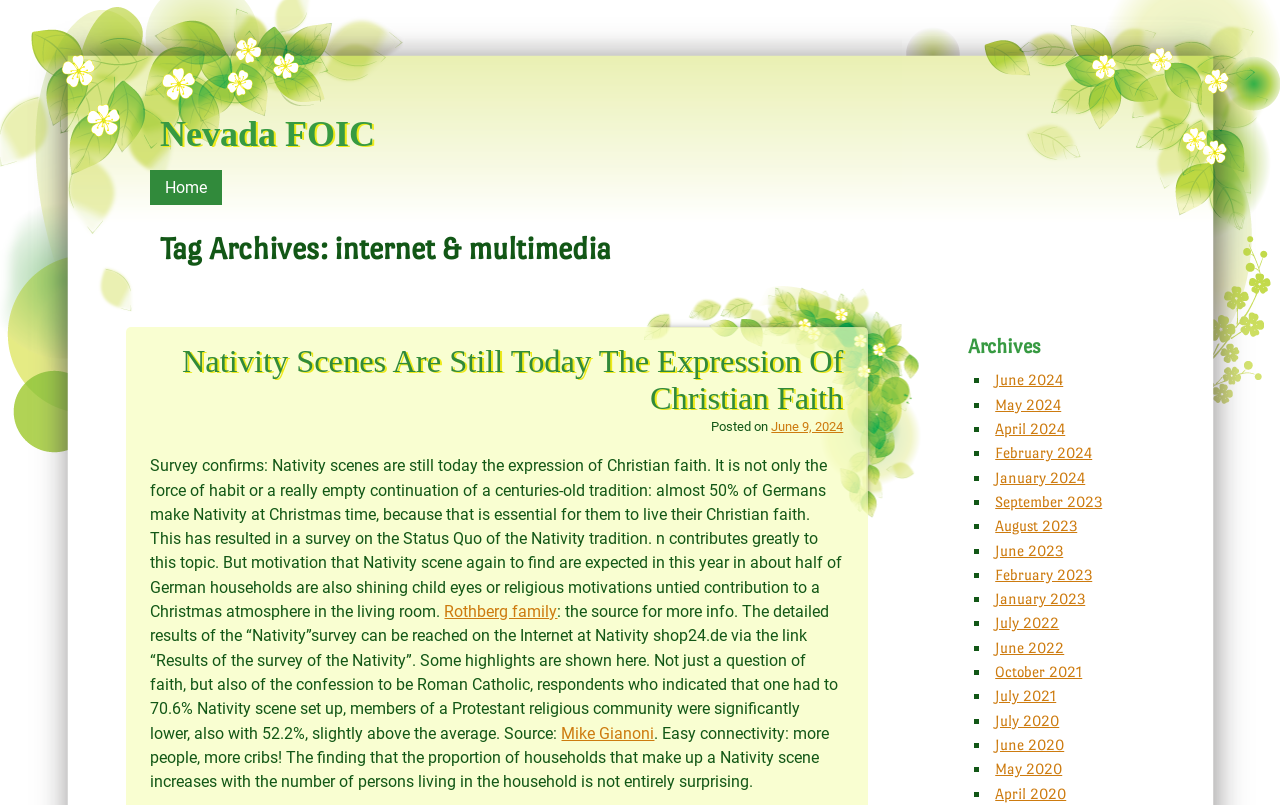Provide the bounding box coordinates of the area you need to click to execute the following instruction: "Go to the 'Home' page".

[0.117, 0.211, 0.173, 0.255]